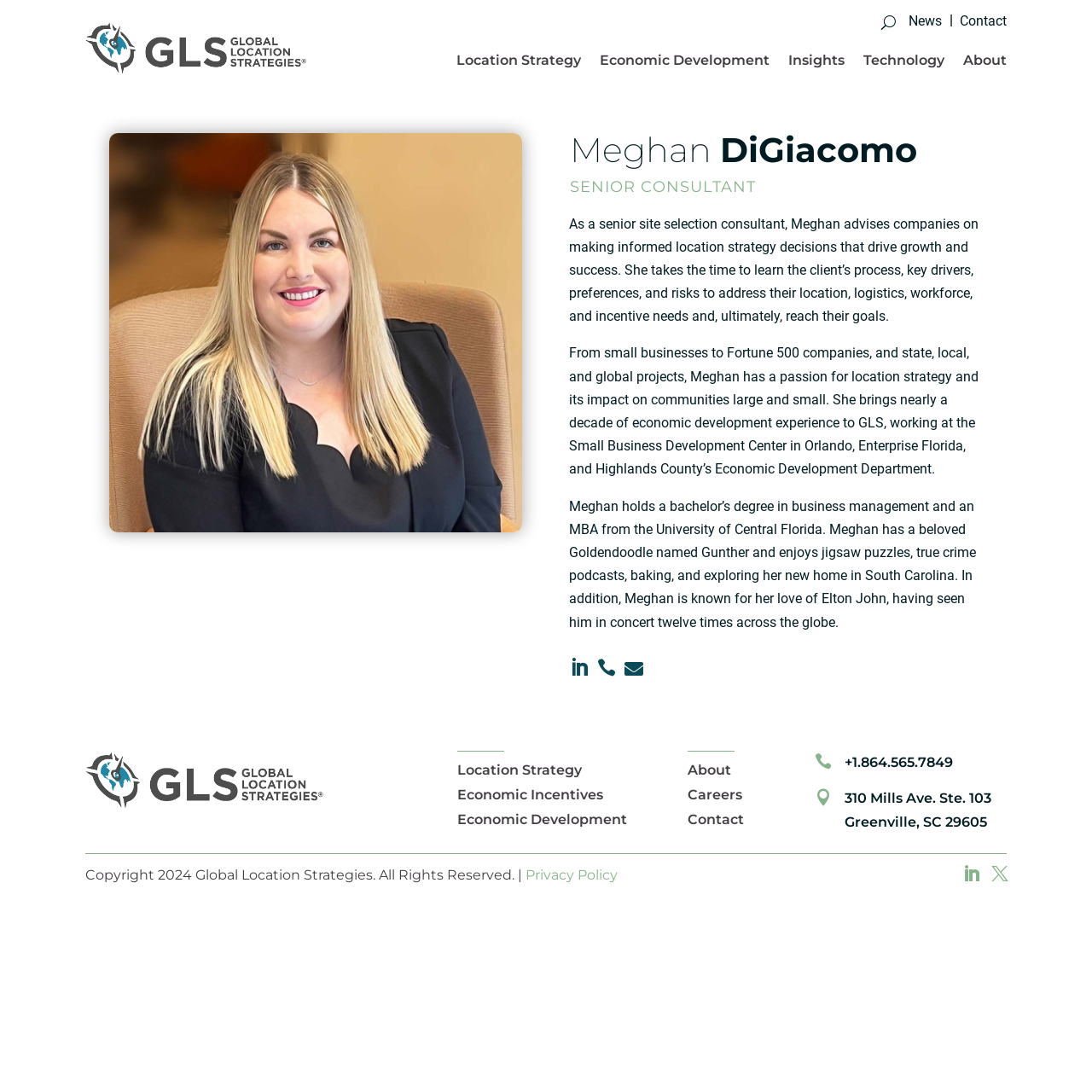Find the bounding box coordinates of the element you need to click on to perform this action: 'Click on the News link'. The coordinates should be represented by four float values between 0 and 1, in the format [left, top, right, bottom].

[0.832, 0.014, 0.862, 0.031]